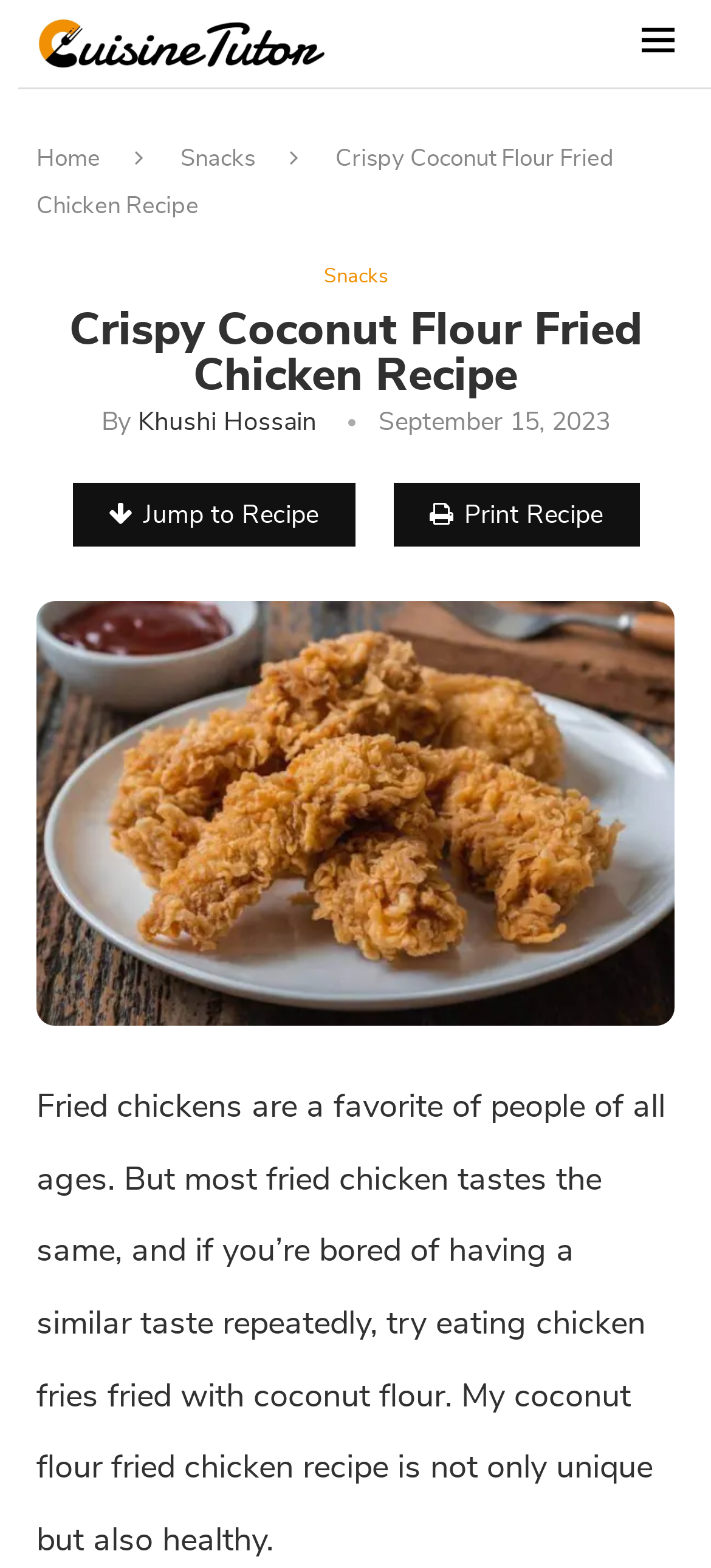What is the author of this recipe?
Please provide an in-depth and detailed response to the question.

The author of this recipe can be found by looking at the text next to the 'By' label, which is 'Khushi Hossain'.